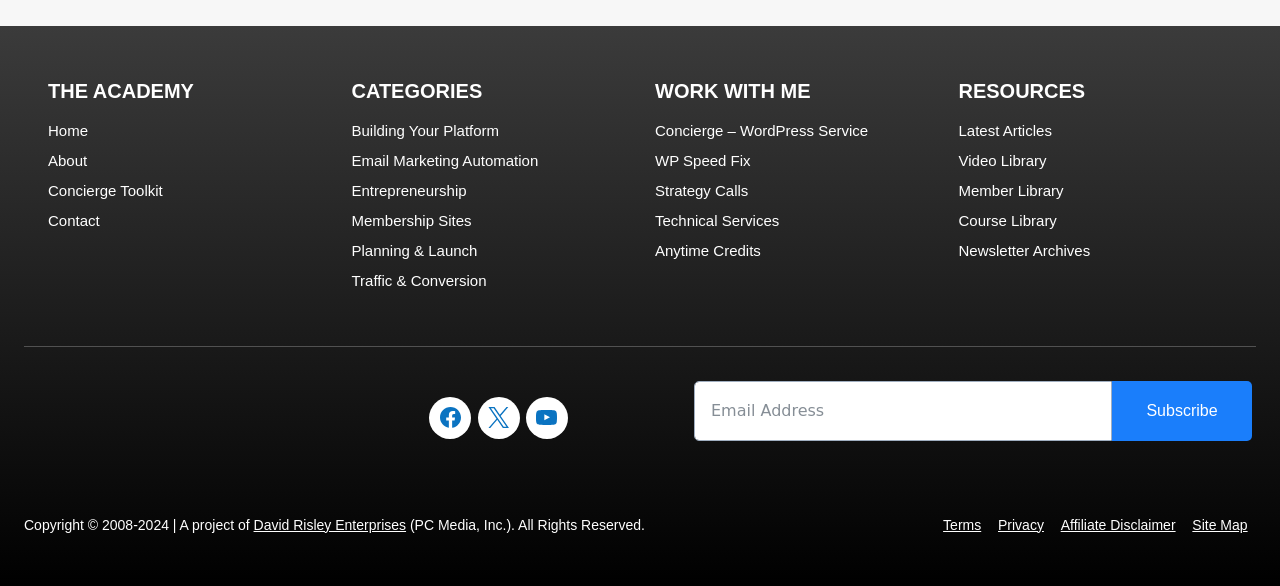Can you find the bounding box coordinates for the UI element given this description: "Concierge – WordPress Service"? Provide the coordinates as four float numbers between 0 and 1: [left, top, right, bottom].

[0.512, 0.197, 0.725, 0.248]